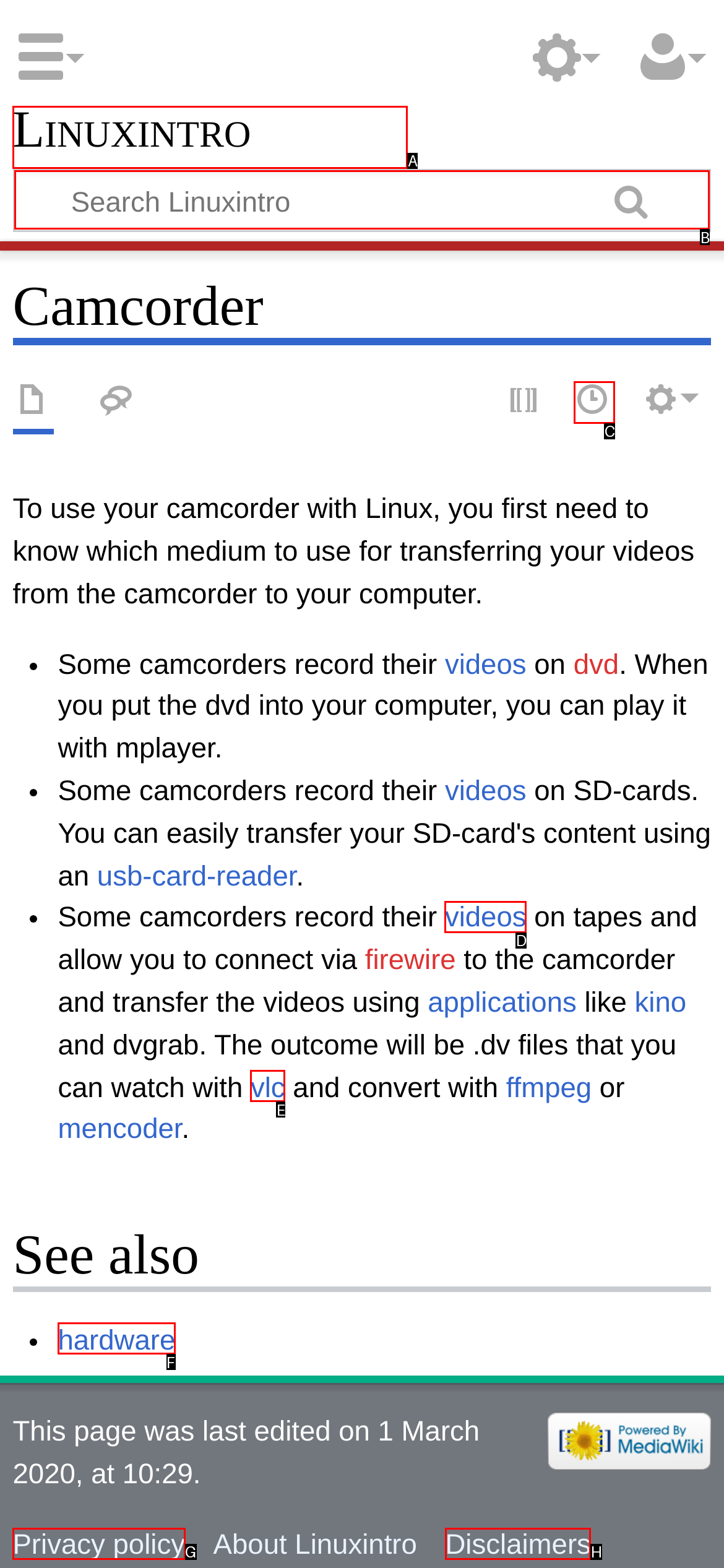Determine the UI element that matches the description: videos
Answer with the letter from the given choices.

D